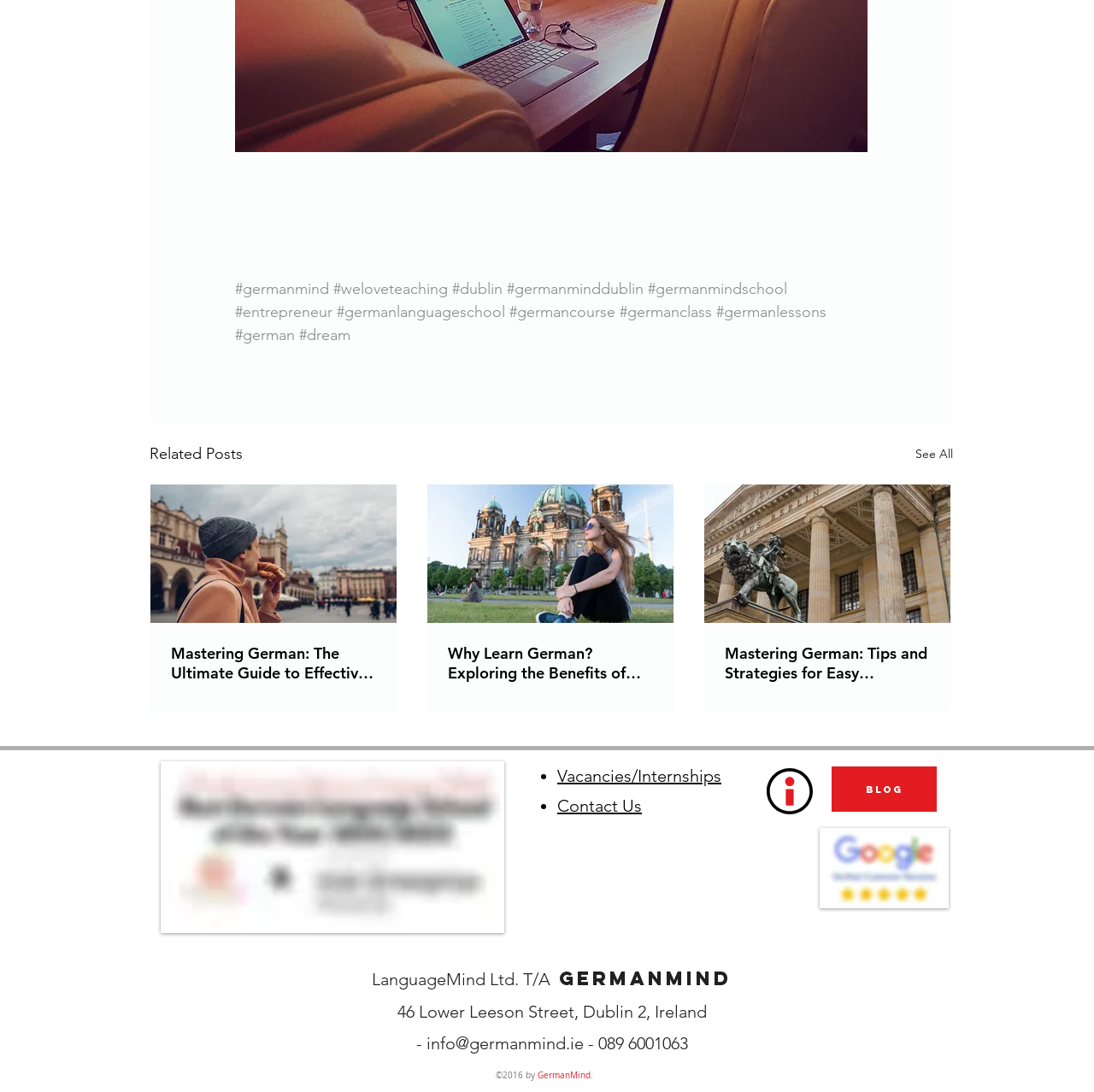Identify the bounding box for the UI element specified in this description: "See All". The coordinates must be four float numbers between 0 and 1, formatted as [left, top, right, bottom].

[0.837, 0.405, 0.871, 0.427]